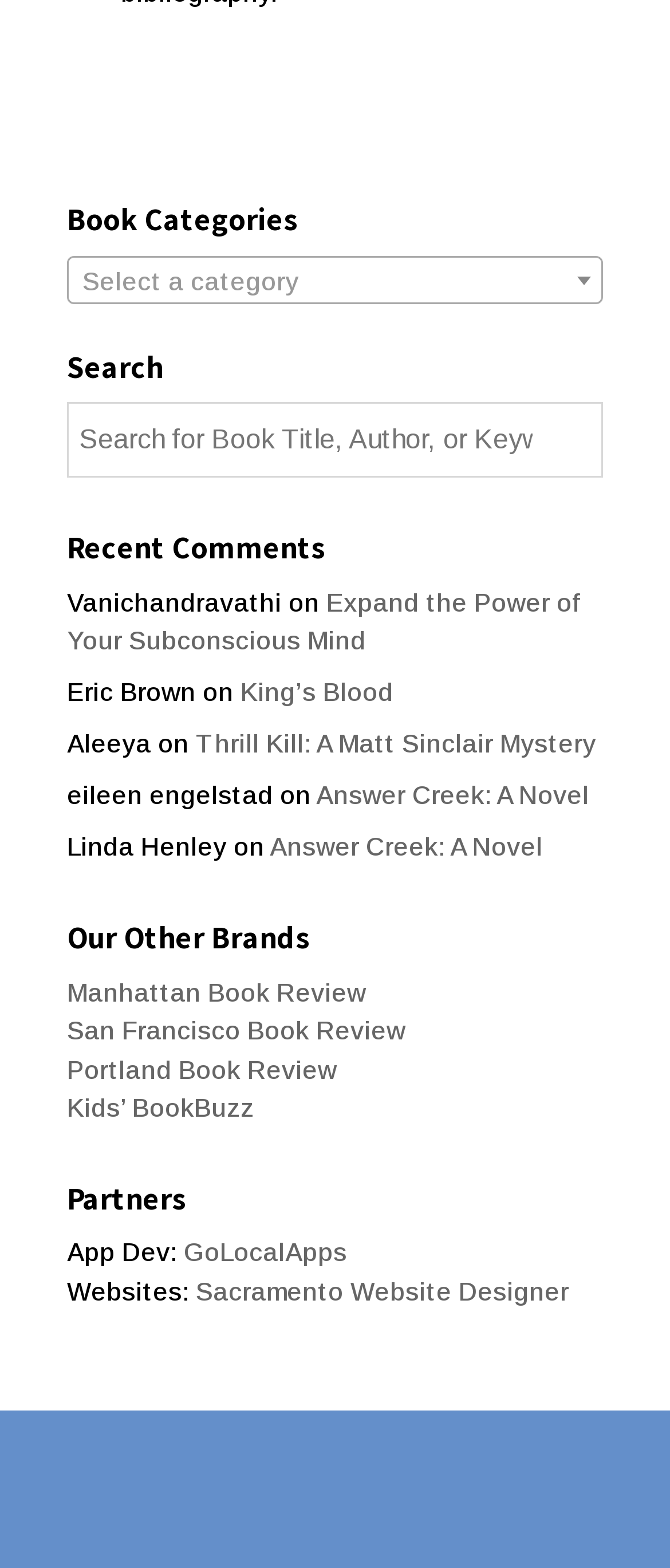What is the title of the first book in the recent comments section? From the image, respond with a single word or brief phrase.

Expand the Power of Your Subconscious Mind